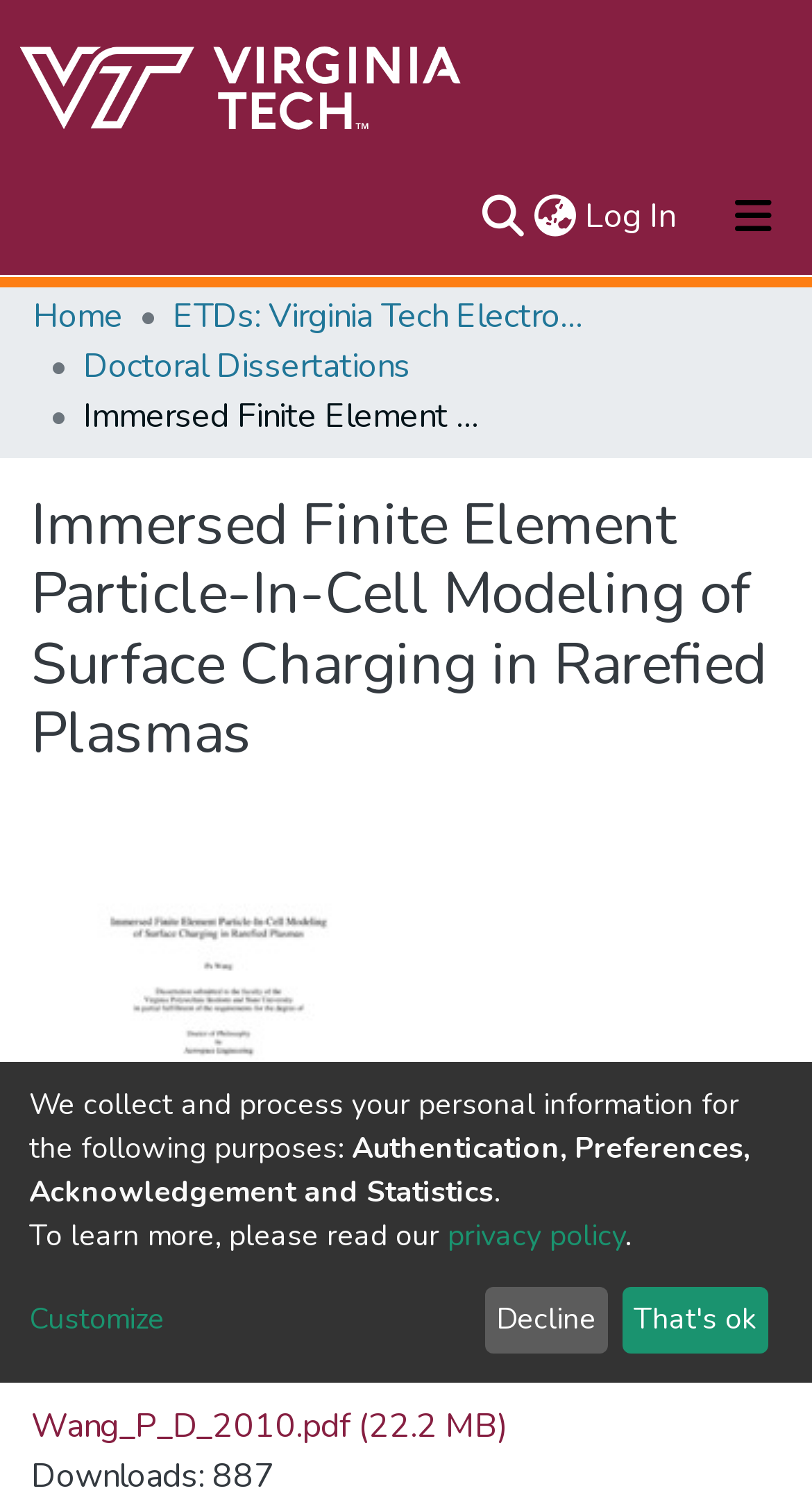Determine the bounding box coordinates of the clickable area required to perform the following instruction: "Switch language". The coordinates should be represented as four float numbers between 0 and 1: [left, top, right, bottom].

[0.651, 0.128, 0.715, 0.161]